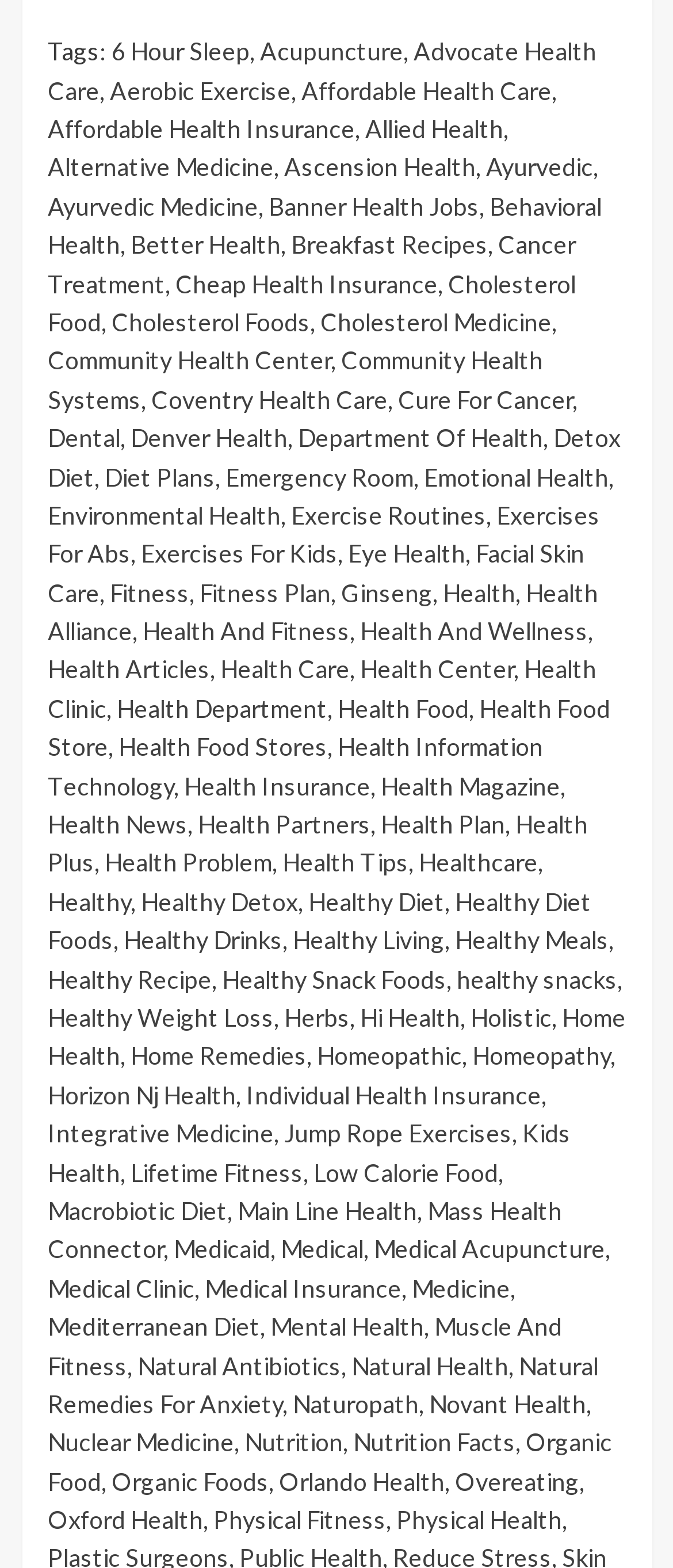Locate the bounding box coordinates of the clickable element to fulfill the following instruction: "Contact James via email". Provide the coordinates as four float numbers between 0 and 1 in the format [left, top, right, bottom].

None